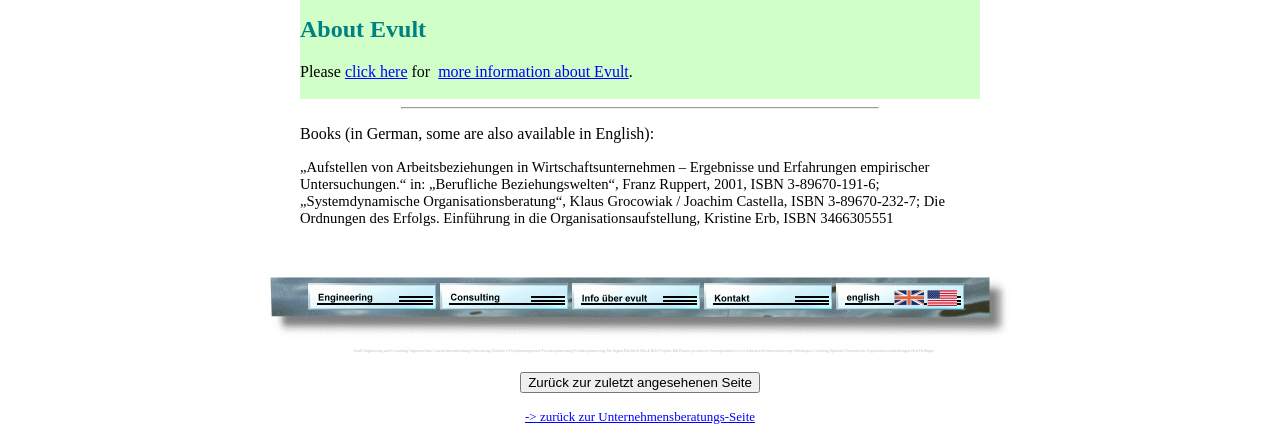Please provide a brief answer to the question using only one word or phrase: 
How many books are mentioned?

2